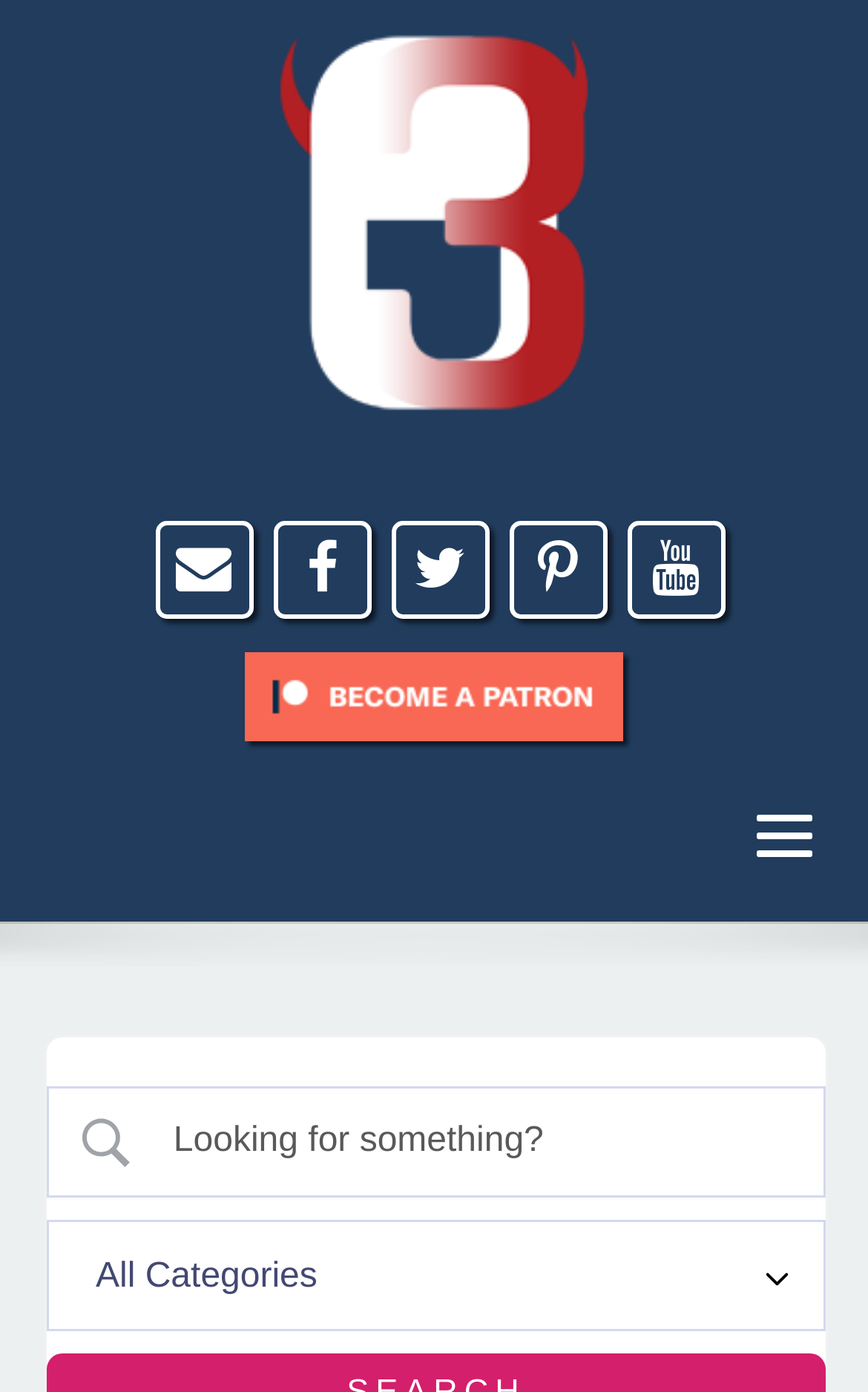Show me the bounding box coordinates of the clickable region to achieve the task as per the instruction: "Click the 'Specification' heading".

None